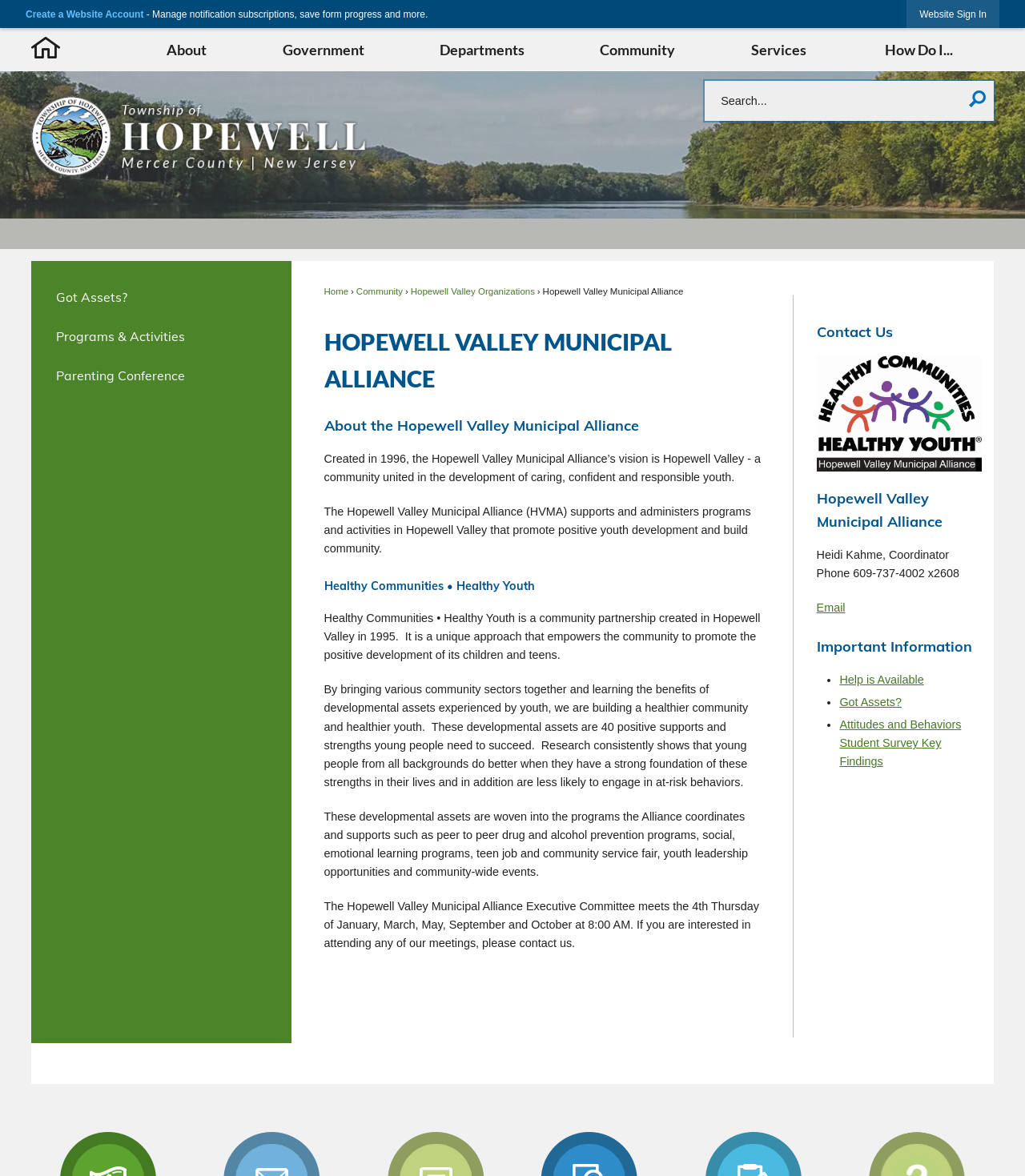Please find the bounding box coordinates of the element's region to be clicked to carry out this instruction: "Click on the 'Create a Website Account' button".

[0.025, 0.007, 0.14, 0.017]